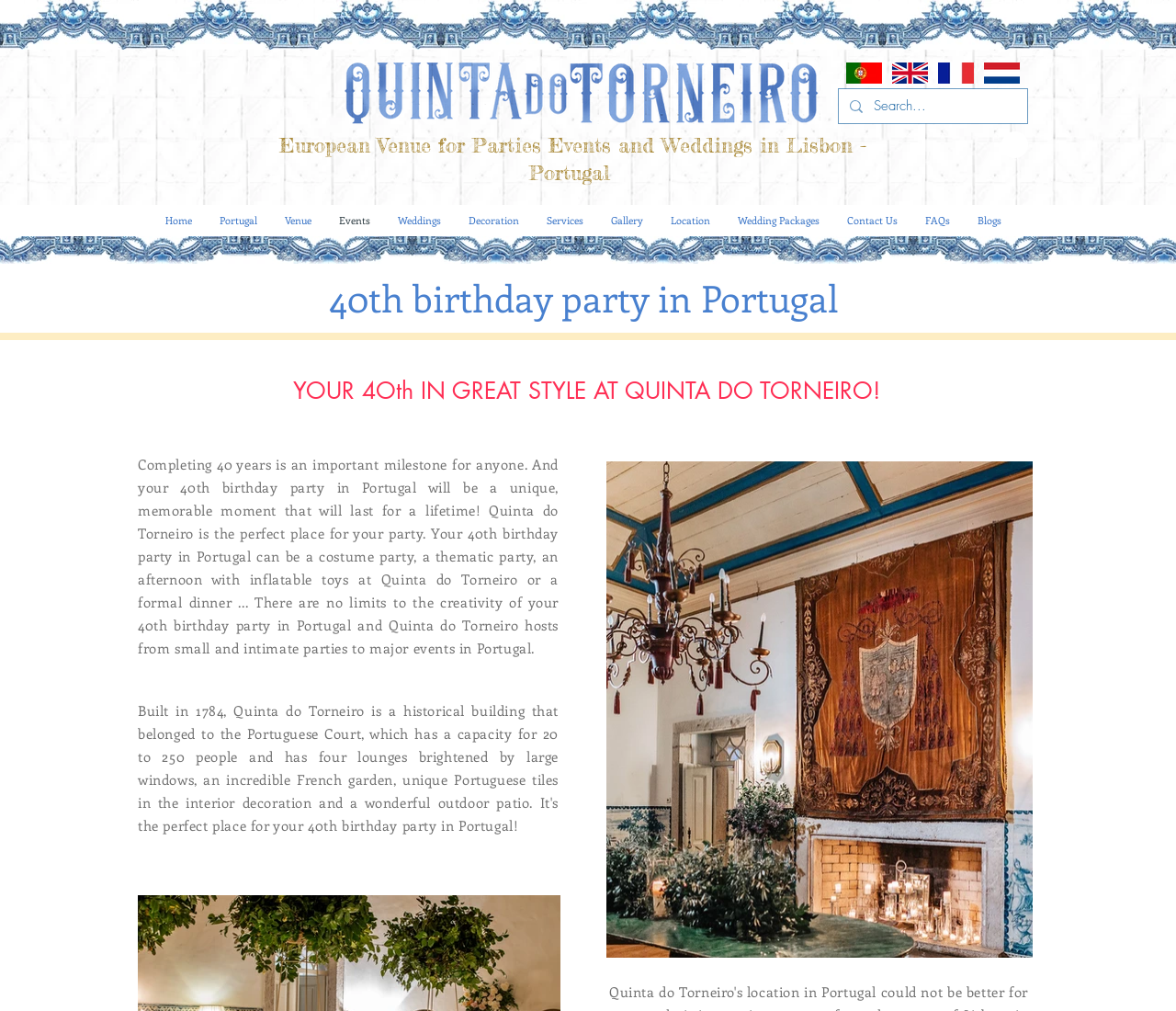Please locate the bounding box coordinates of the element that needs to be clicked to achieve the following instruction: "Search for events at Quinta do Torneiro". The coordinates should be four float numbers between 0 and 1, i.e., [left, top, right, bottom].

[0.713, 0.088, 0.873, 0.122]